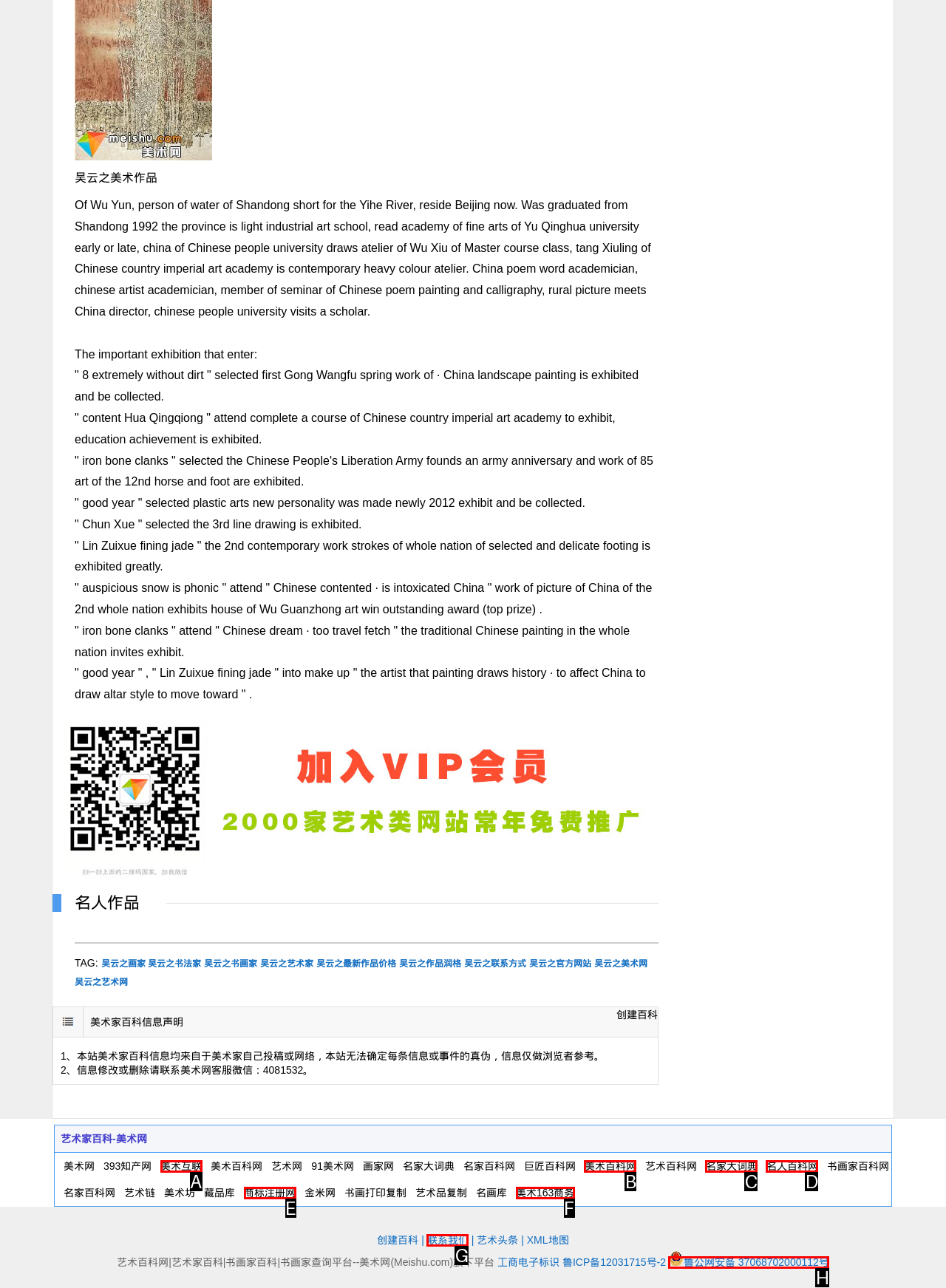Match the following description to the correct HTML element: 鲁公网安备 37068702000112号 Indicate your choice by providing the letter.

H